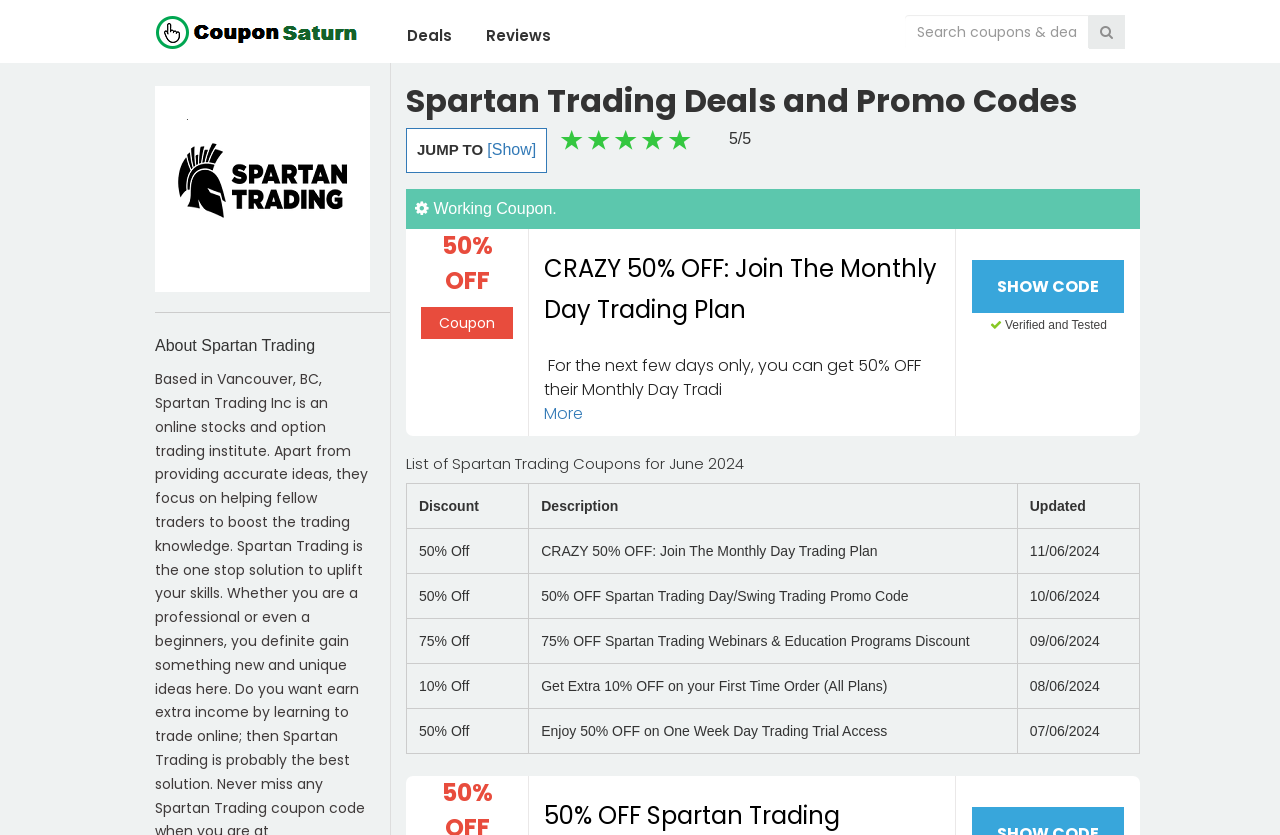What is the name of the company offering the trading courses?
Please answer the question with as much detail as possible using the screenshot.

The company name 'Spartan Trading' is mentioned throughout the page, including in the heading 'Spartan Trading Deals and Promo Codes' and in the coupon descriptions.